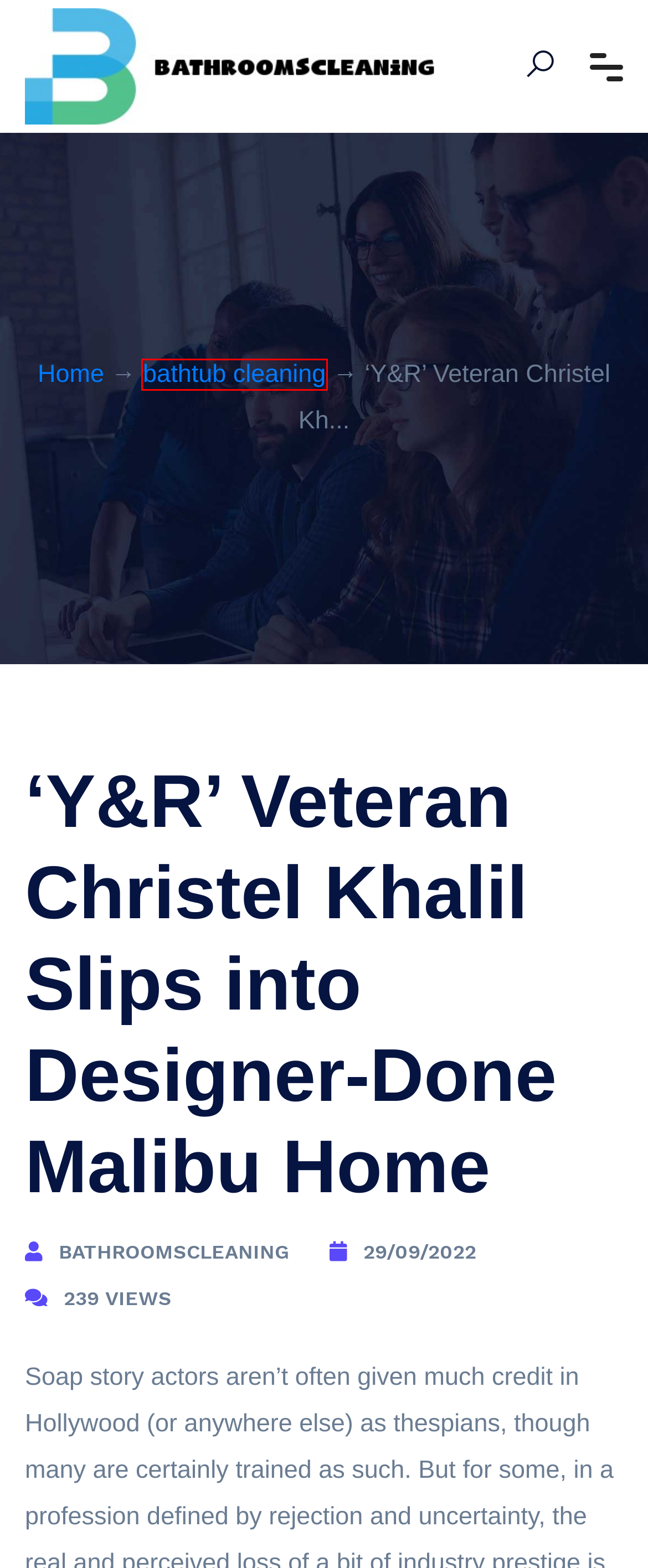You have a screenshot showing a webpage with a red bounding box around a UI element. Choose the webpage description that best matches the new page after clicking the highlighted element. Here are the options:
A. mirror cleaning_1_bathroomscleaning
B. Everything You Need to Know About Bathroom Cleaning | bathroomscleaning.com
C. 5 Best High Pressure Shower Heads for Your Home - bathroomscleaning
D. faucet cleaning_1_bathroomscleaning
E. 5 Must-Have Supplies for Your Nail Salon - bathroomscleaning
F. bathtub cleaning_1_bathroomscleaning
G. Which Type of Shower Head Is Right for You - bathroomscleaning
H. The Amazing Labeling Machine: How It Can Benefit Your Business - bathroomscleaning

F